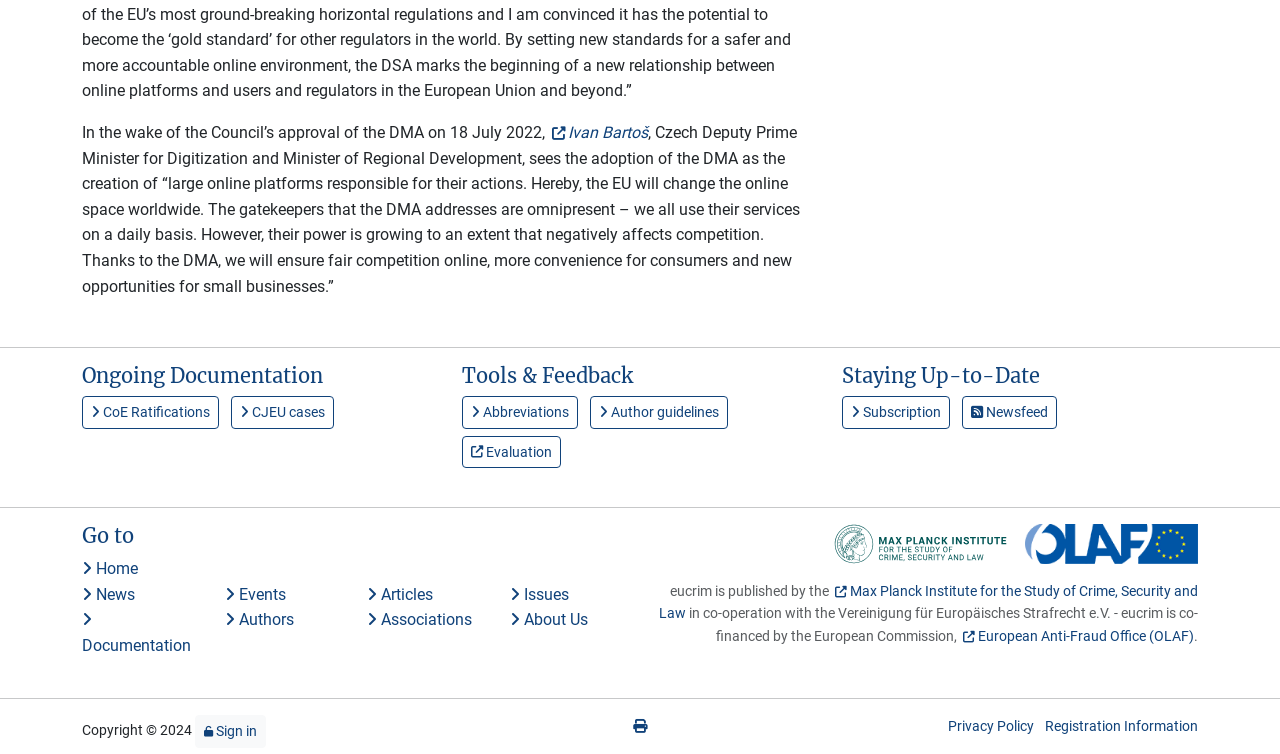Locate the bounding box coordinates of the element you need to click to accomplish the task described by this instruction: "Let's get started with the event planning".

None